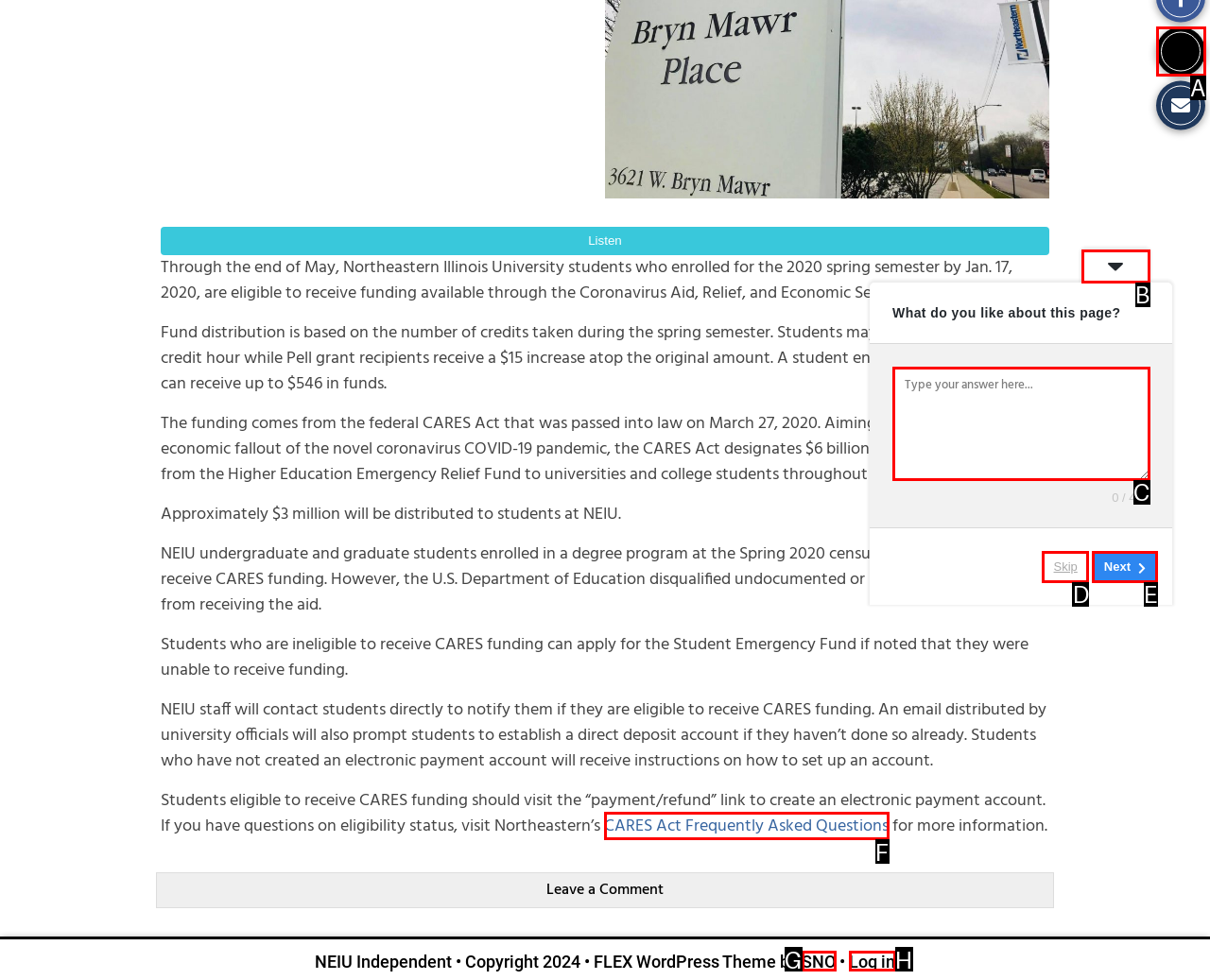With the provided description: Next, select the most suitable HTML element. Respond with the letter of the selected option.

E